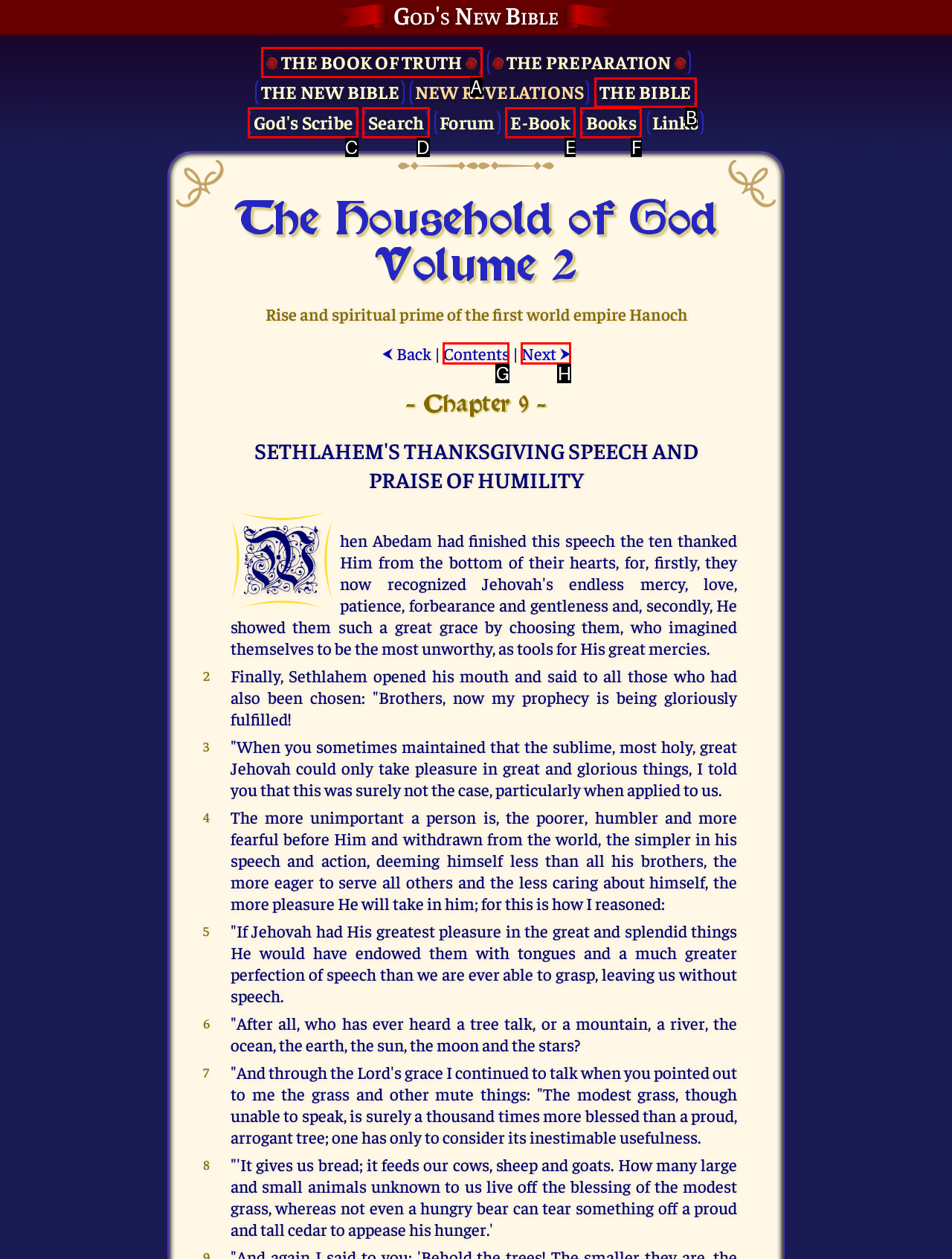Point out the option that aligns with the description: The Book of Truth
Provide the letter of the corresponding choice directly.

A